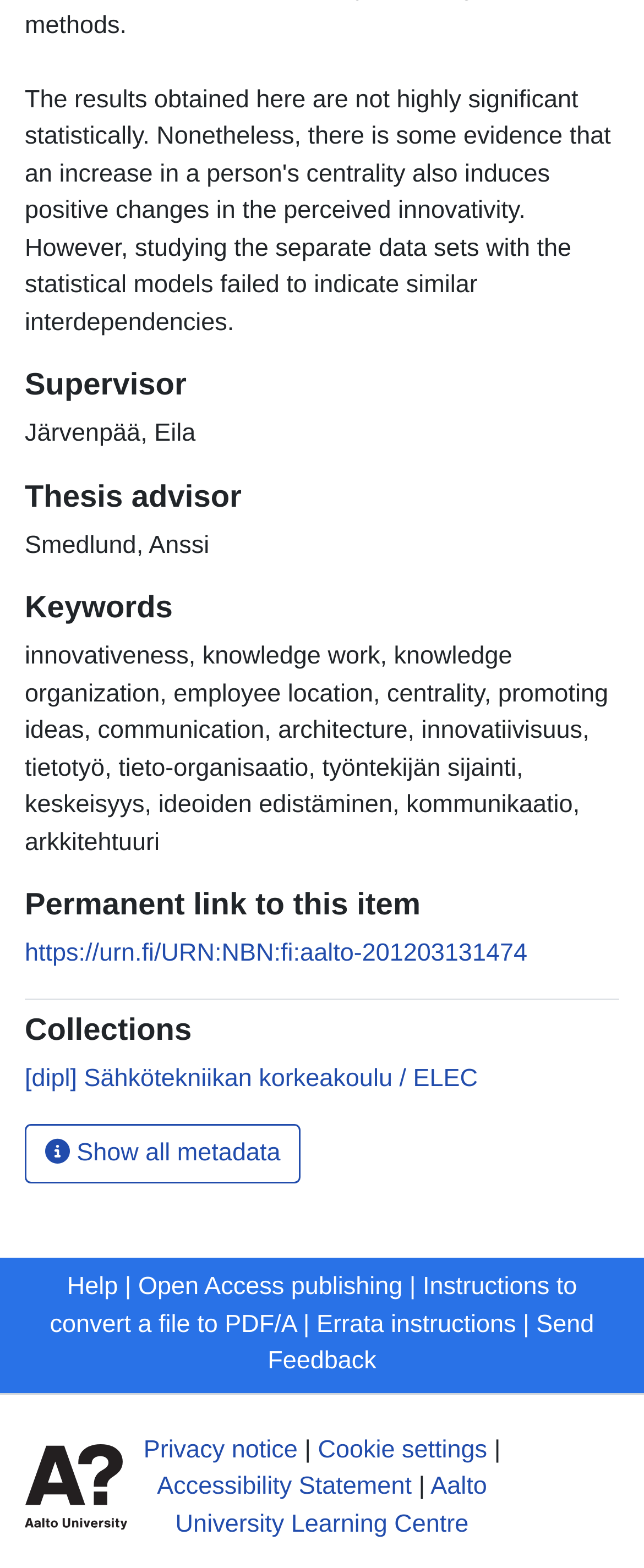Based on what you see in the screenshot, provide a thorough answer to this question: How many keywords are listed?

The keywords are listed under the heading 'Keywords' and there are 9 keywords mentioned: innovativeness, knowledge work, knowledge organization, employee location, centrality, promoting ideas, communication, architecture, and innovatiivisuus.